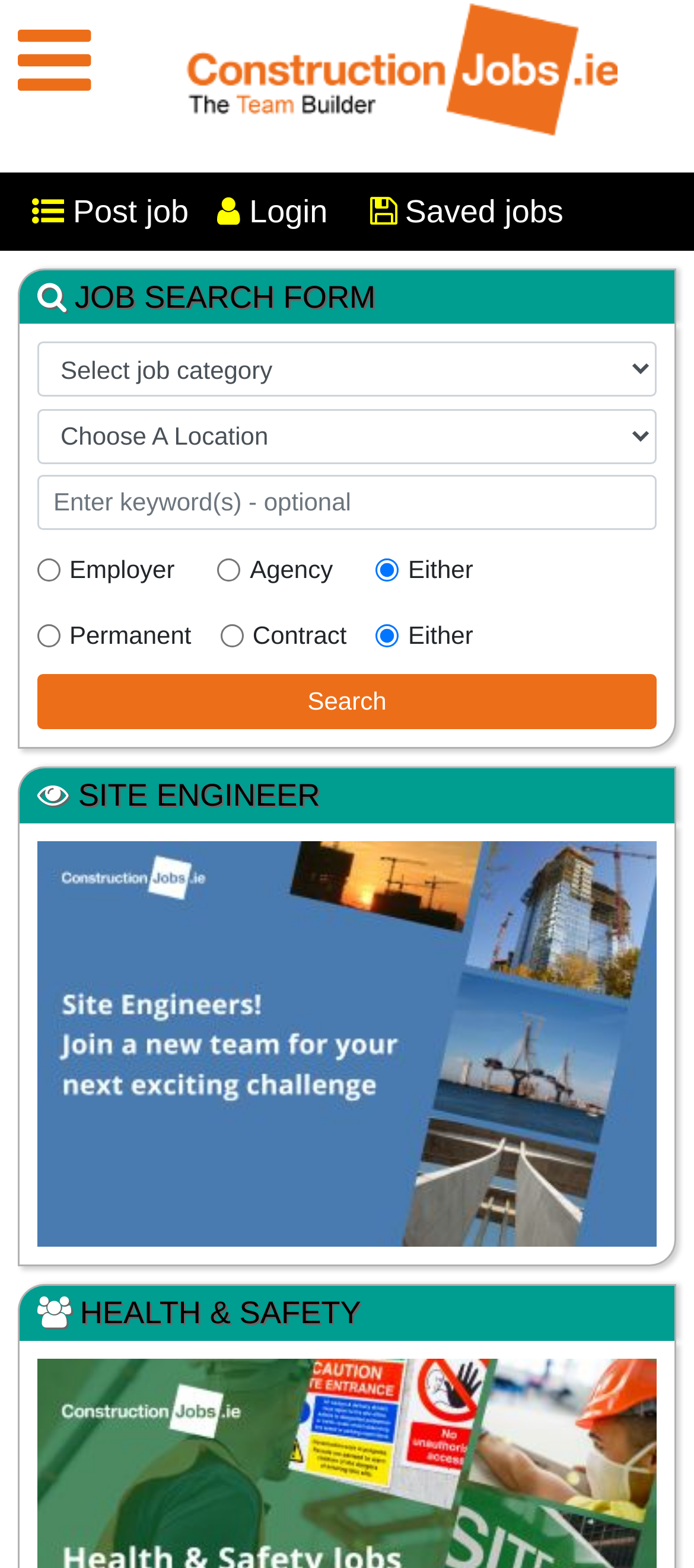What is the default selection for the job type?
Examine the image and give a concise answer in one word or a short phrase.

Either